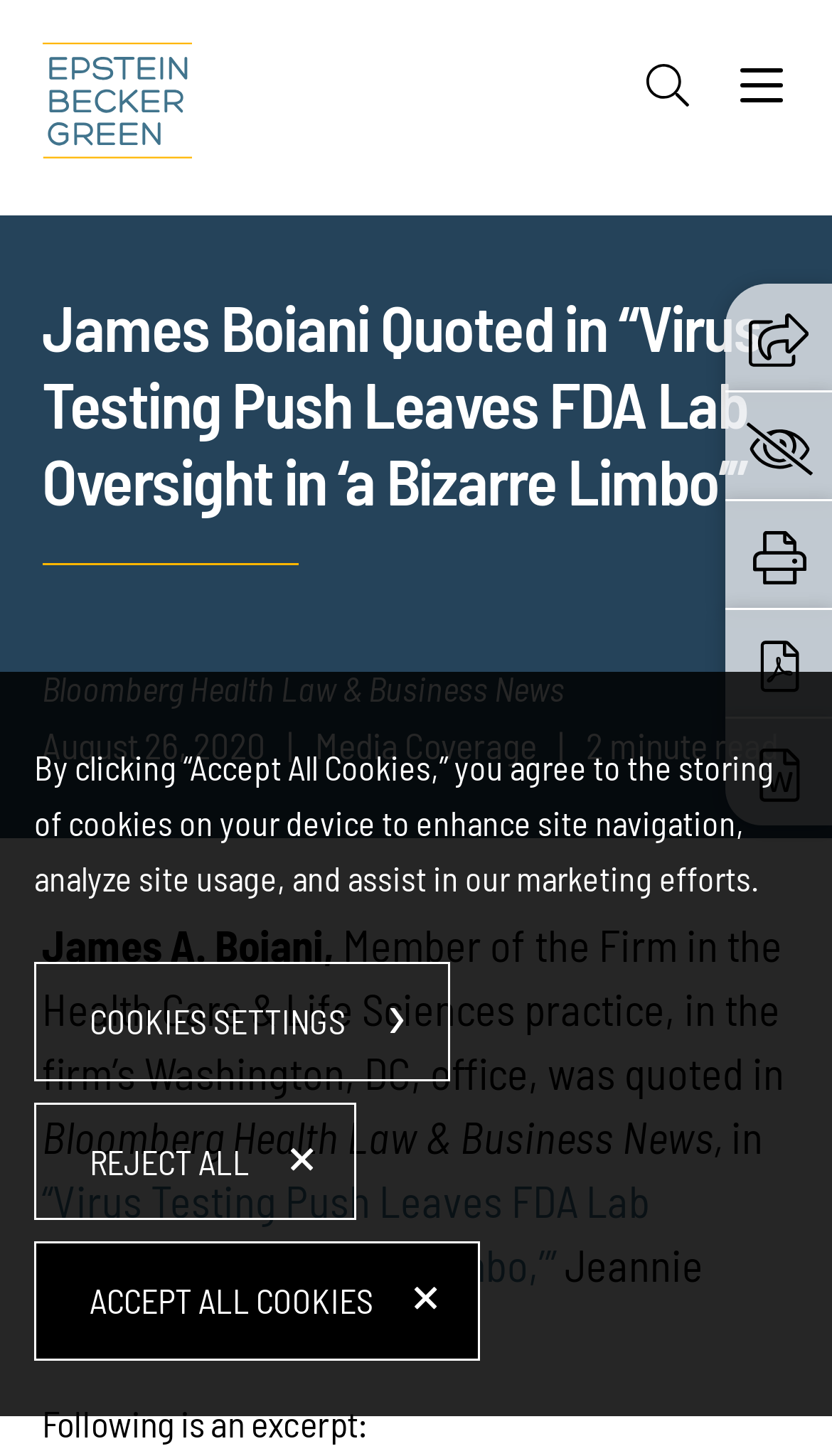Can you identify the bounding box coordinates of the clickable region needed to carry out this instruction: 'Print the page'? The coordinates should be four float numbers within the range of 0 to 1, stated as [left, top, right, bottom].

[0.904, 0.36, 0.968, 0.401]